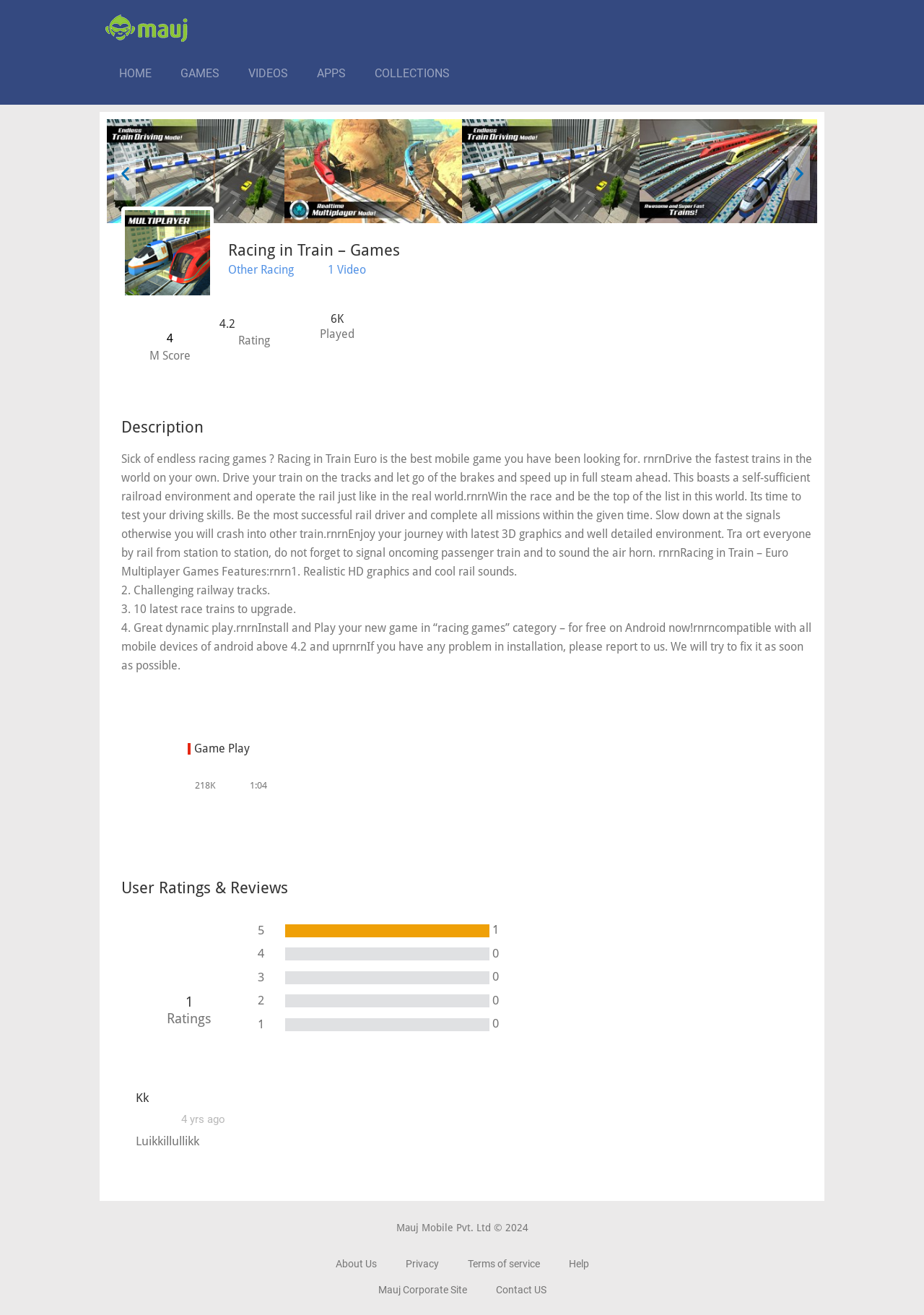Please identify the bounding box coordinates of the element's region that I should click in order to complete the following instruction: "Click the Other Racing link". The bounding box coordinates consist of four float numbers between 0 and 1, i.e., [left, top, right, bottom].

[0.247, 0.2, 0.318, 0.21]